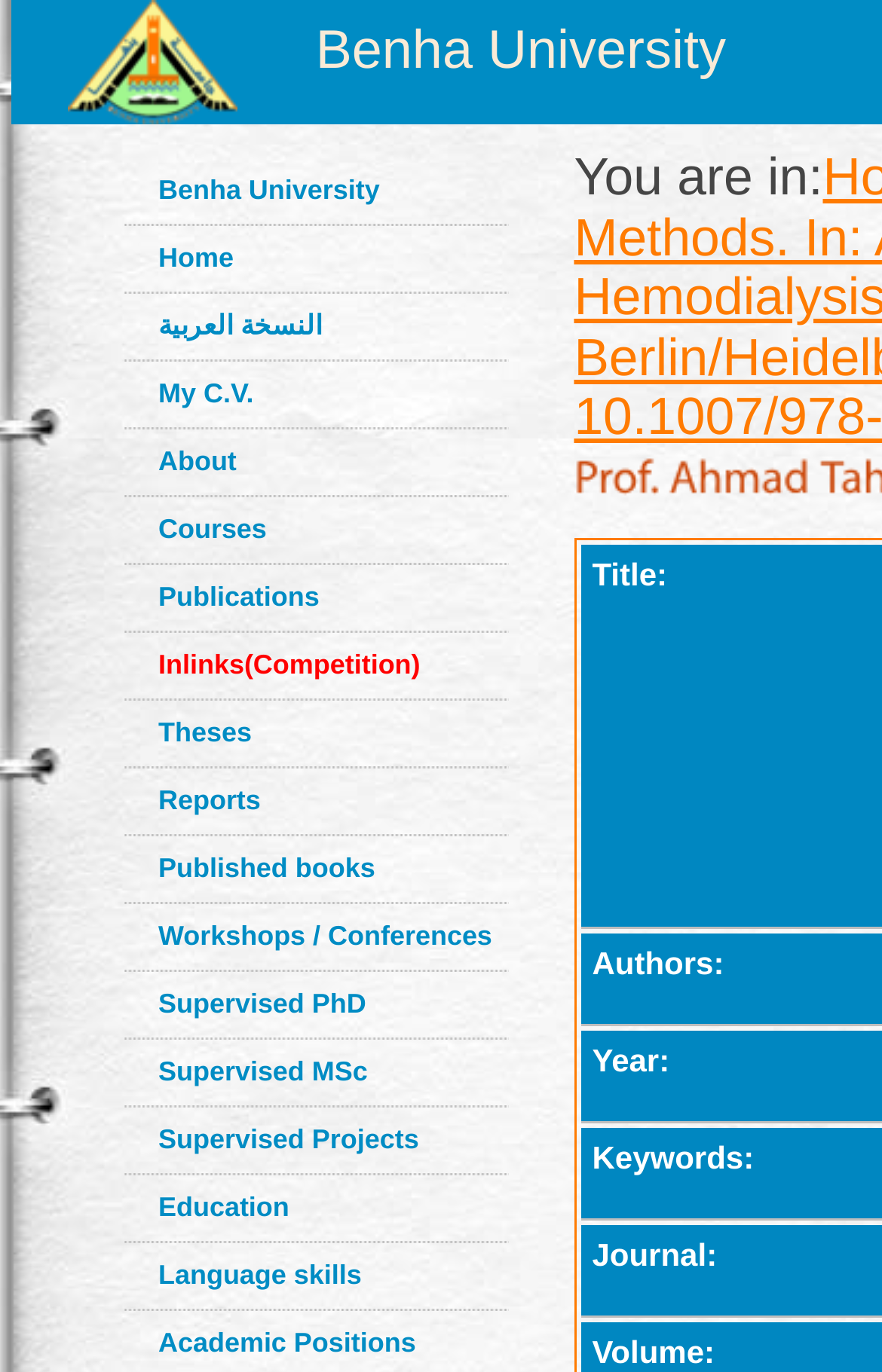Determine the bounding box coordinates of the target area to click to execute the following instruction: "view publications."

[0.179, 0.423, 0.362, 0.446]